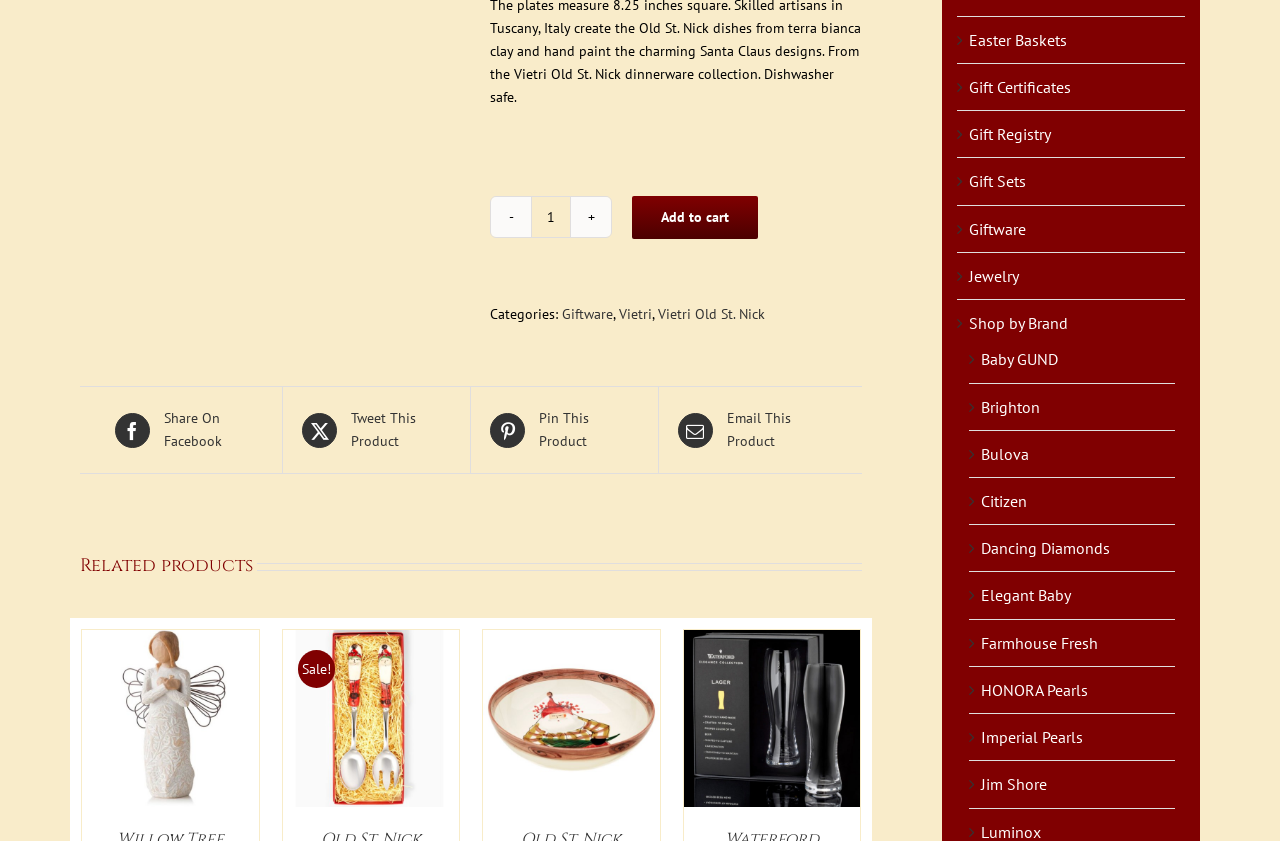Locate the bounding box for the described UI element: "Click here". Ensure the coordinates are four float numbers between 0 and 1, formatted as [left, top, right, bottom].

None